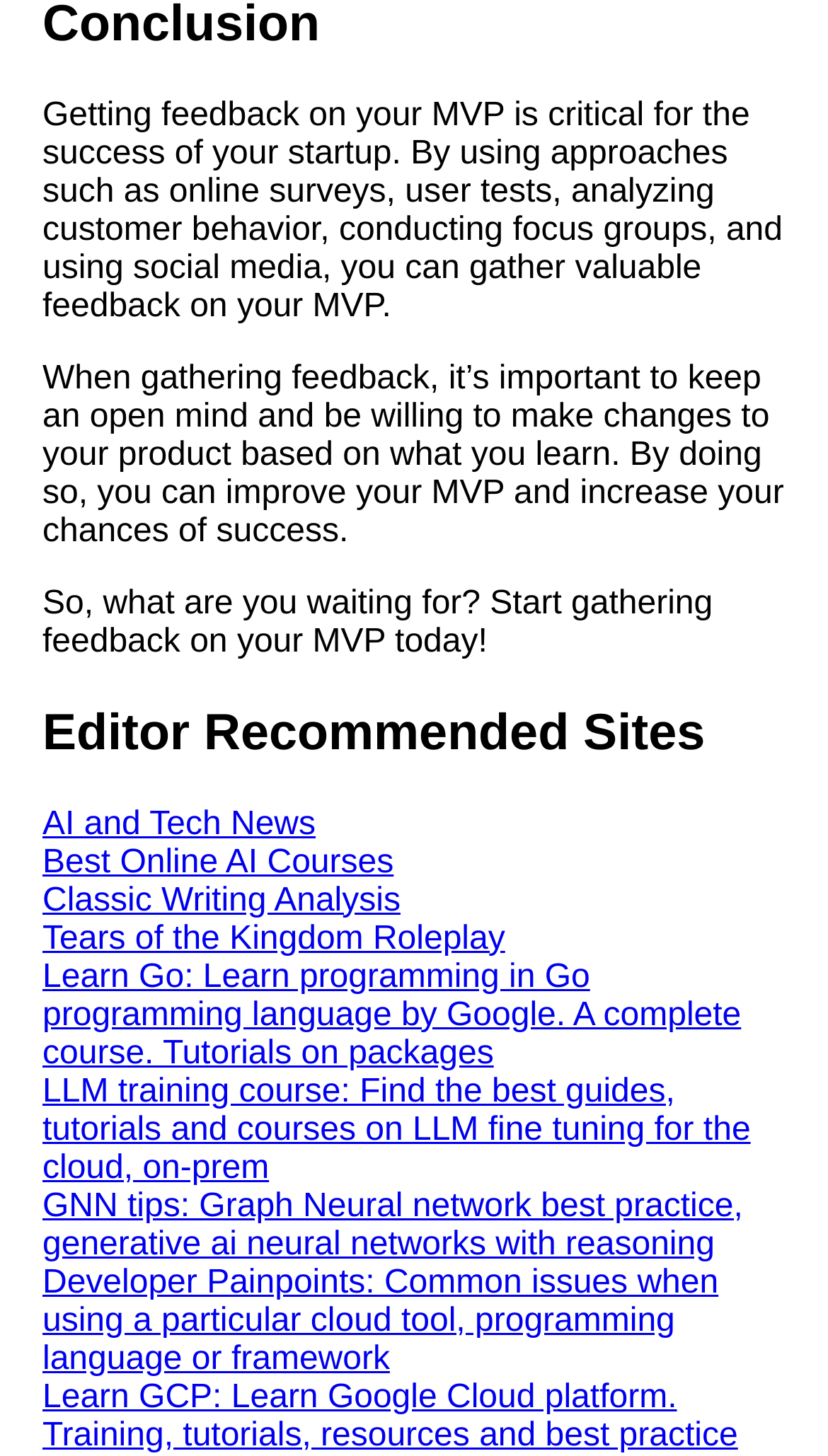What is the purpose of gathering feedback on an MVP?
Use the information from the screenshot to give a comprehensive response to the question.

The question is asking about the purpose of gathering feedback on a Minimum Viable Product (MVP). By reading the StaticText elements, it can be inferred that the purpose of gathering feedback is to improve the MVP and increase its chances of success by making changes based on the feedback received.